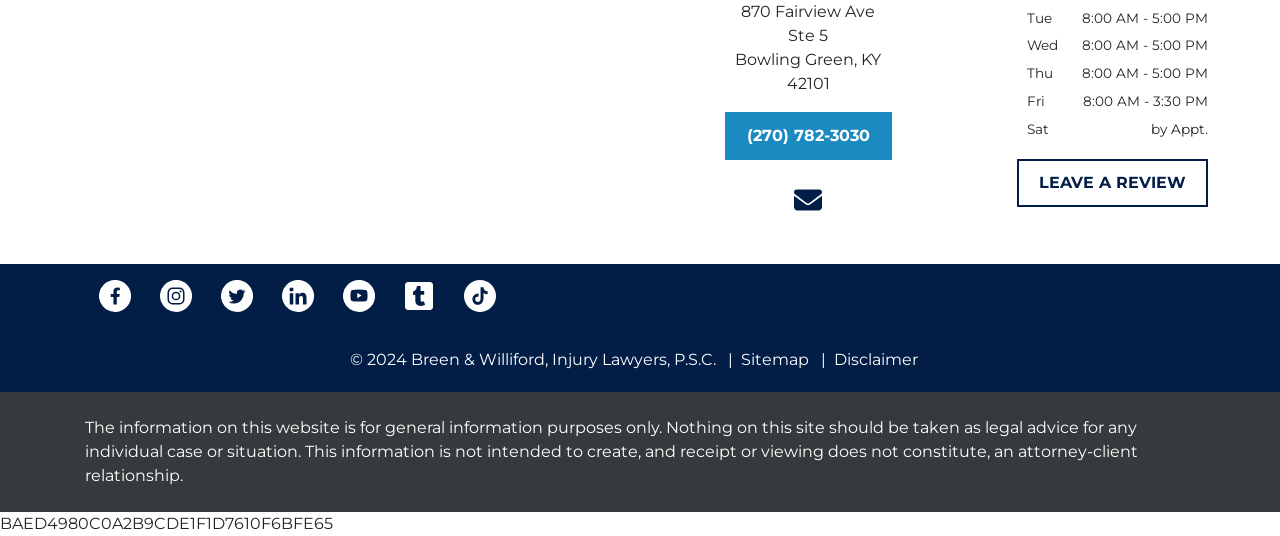Please reply with a single word or brief phrase to the question: 
What is the address of the law firm?

870 Fairview Ave, Ste 5